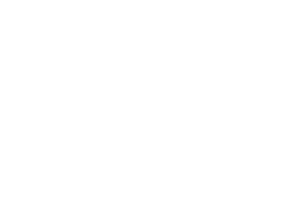Give an in-depth description of the image.

The image showcases a product related to "Polyester Hot Melt PES Adhesive Powder," specifically designed for interlining applications. This adhesive powder is characterized by its 80-micron particle size and is packaged in a 20 kg bag, highlighted in a clean and professional design. The product, commonly used in the textile industry, serves as an effective bonding agent for fabrics, activated through heat and pressure.

The adhesive is engineered for strong and reliable adhesion, making it suitable for various applications, including automotive components and electronic parts. It boasts advantages such as excellent bonding strength and resistance to heat, chemicals, and solvents, and can be utilized with a wide range of substrates, including textiles, plastics, and metals. The image effectively conveys the versatility and quality of the product, appealing to industries that require secure and lasting bonding solutions.